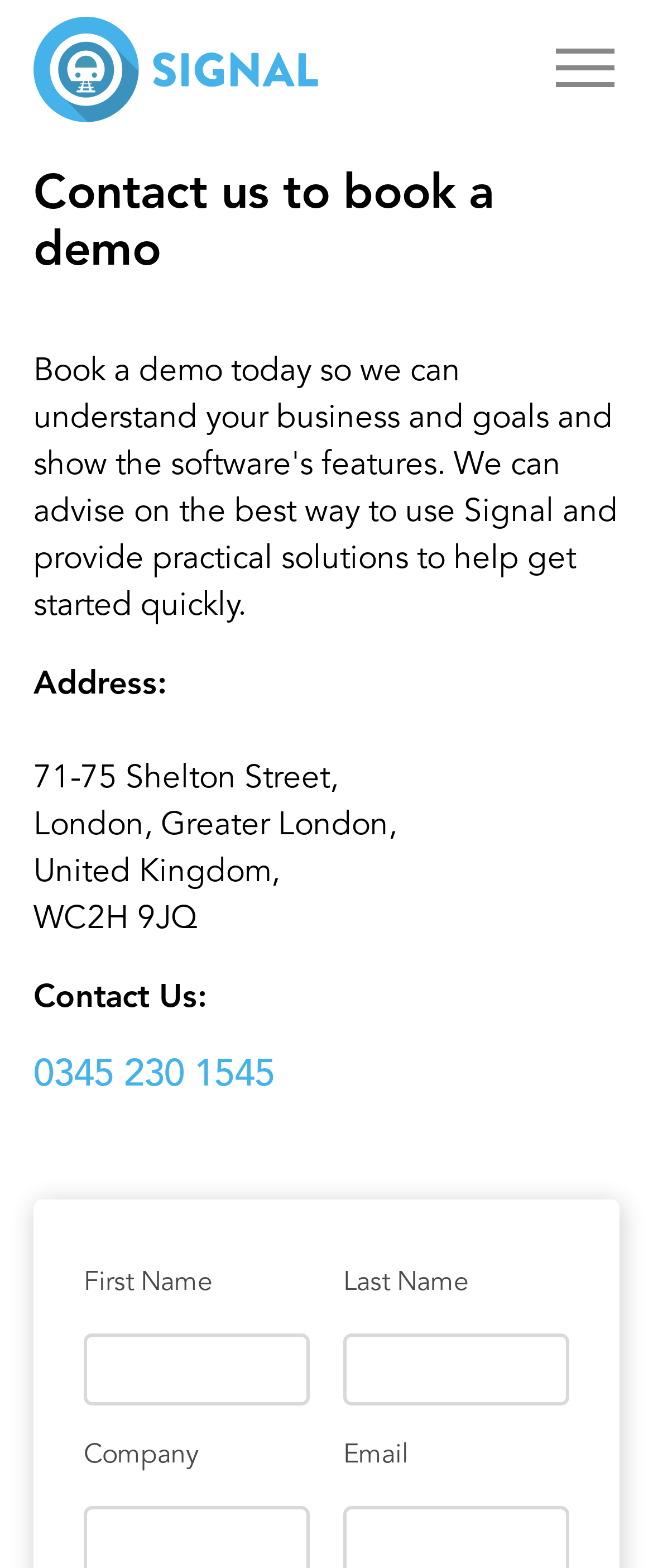What is the purpose of the webpage?
Provide an in-depth answer to the question, covering all aspects.

I inferred the purpose of the webpage by looking at the heading element with the text 'Contact us to book a demo' and the presence of contact information and a form to submit, which suggests that the webpage is intended for users to contact the company.